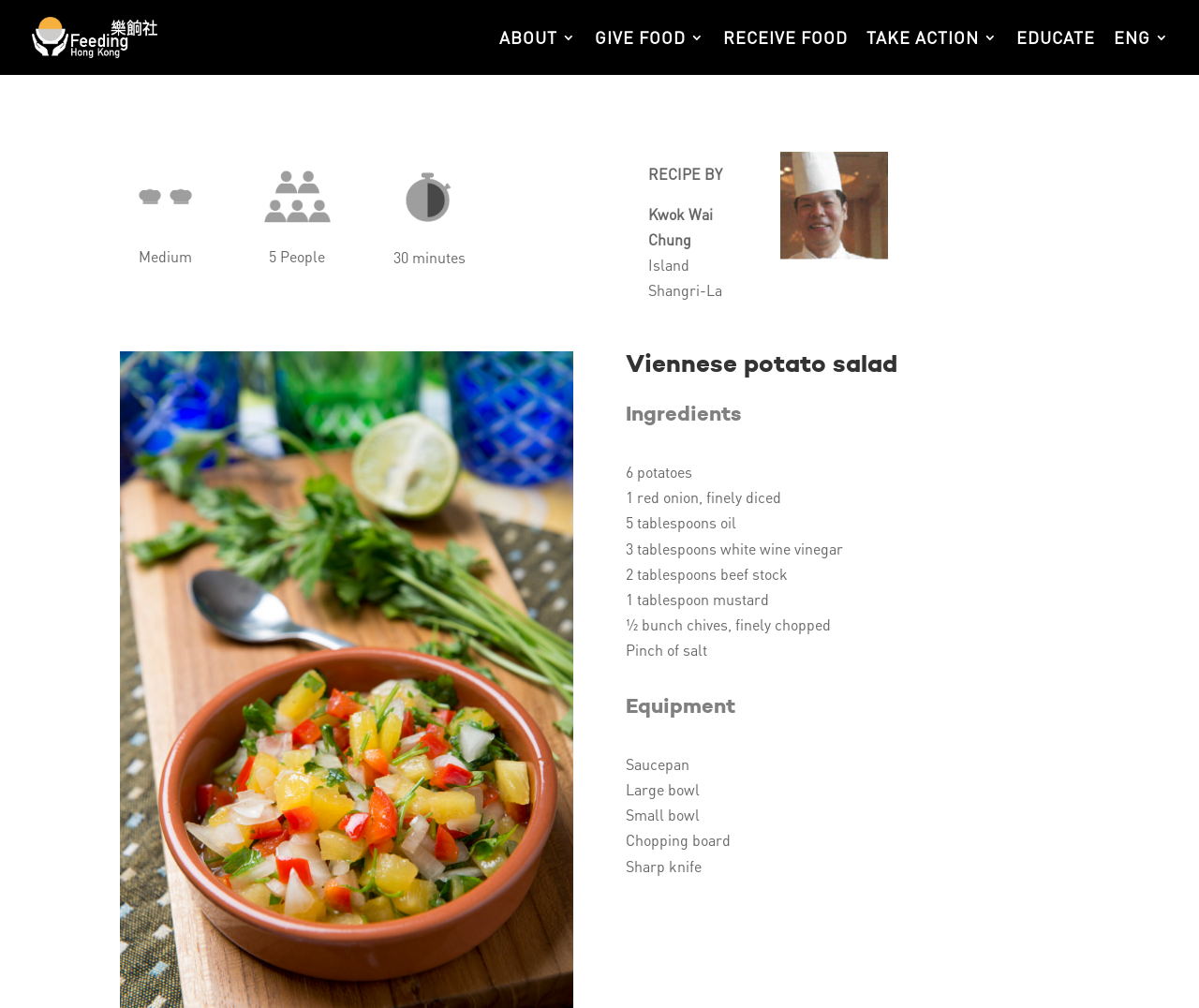Provide a one-word or brief phrase answer to the question:
What is the cooking time of the recipe?

30 minutes